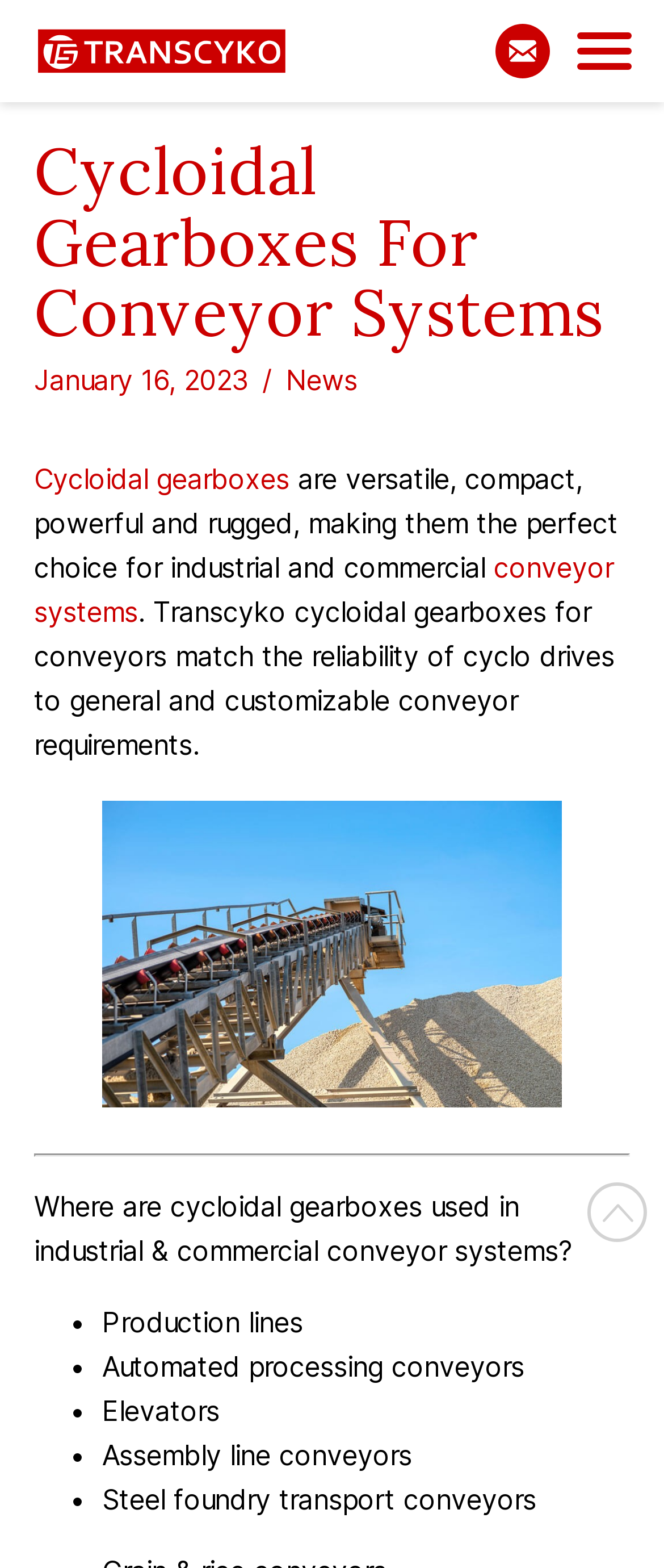What is the purpose of Transcyko cycloidal gearboxes?
Answer the question based on the image using a single word or a brief phrase.

Match reliability to conveyor requirements